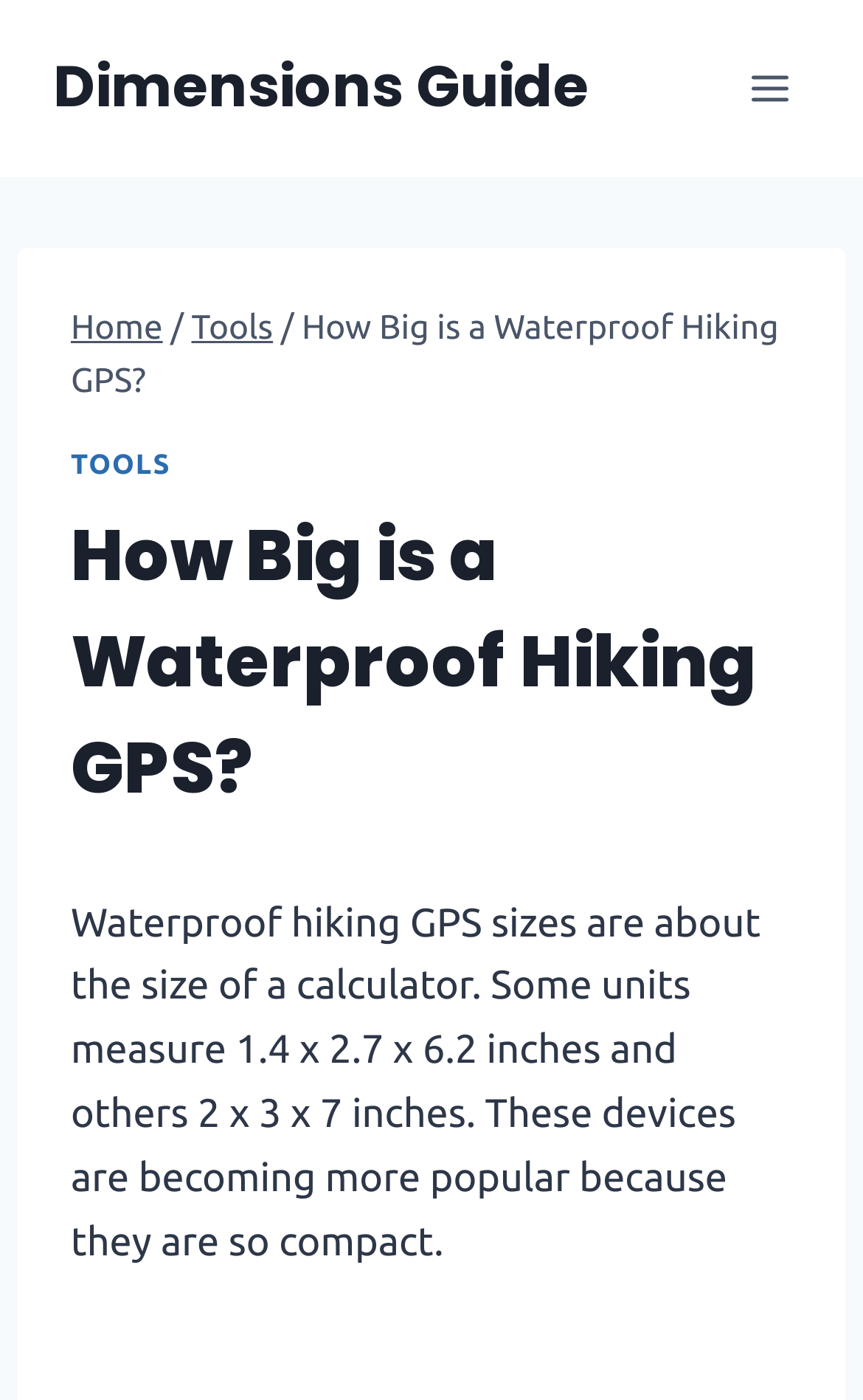Provide a brief response to the question using a single word or phrase: 
What is the size of some waterproof hiking GPS units?

1.4 x 2.7 x 6.2 inches